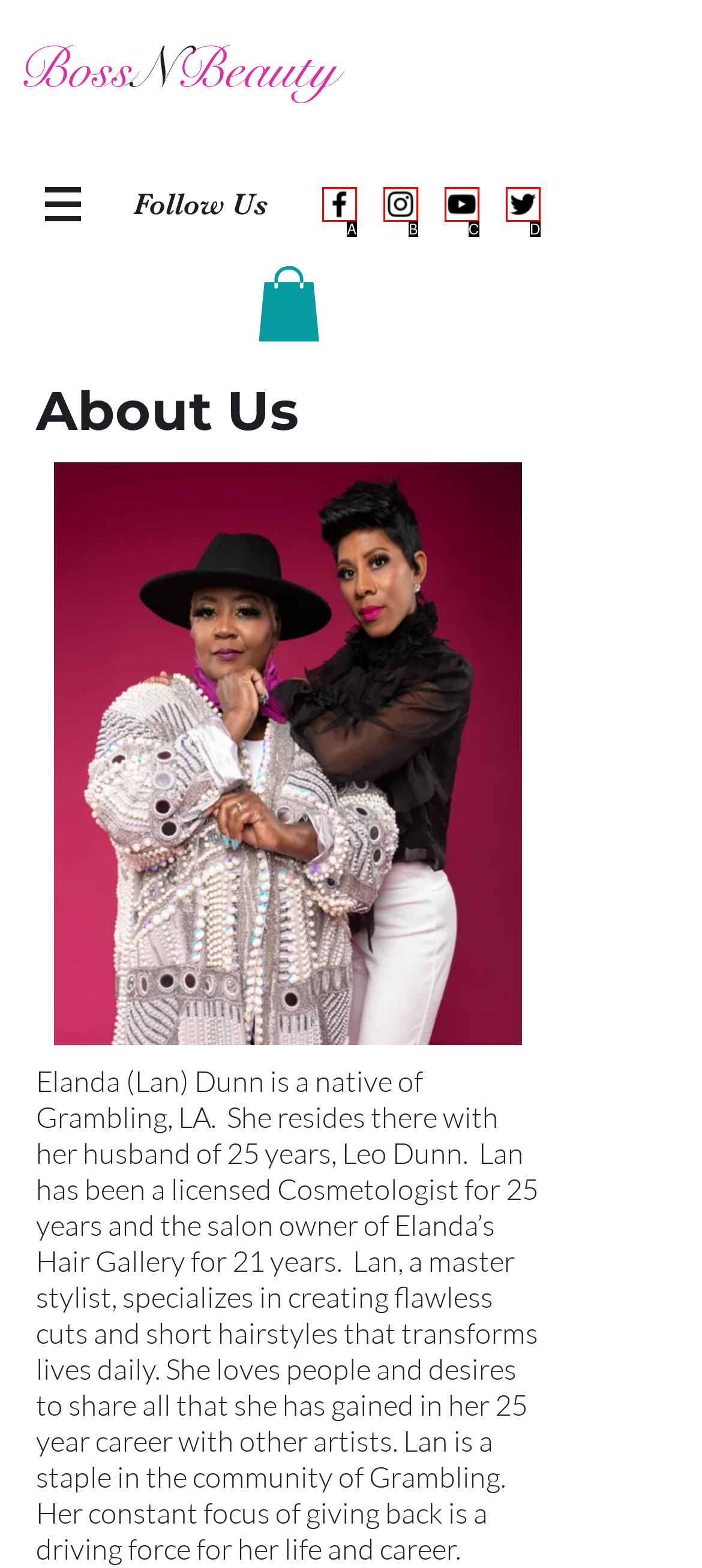Look at the description: aria-label="Black YouTube Icon"
Determine the letter of the matching UI element from the given choices.

C